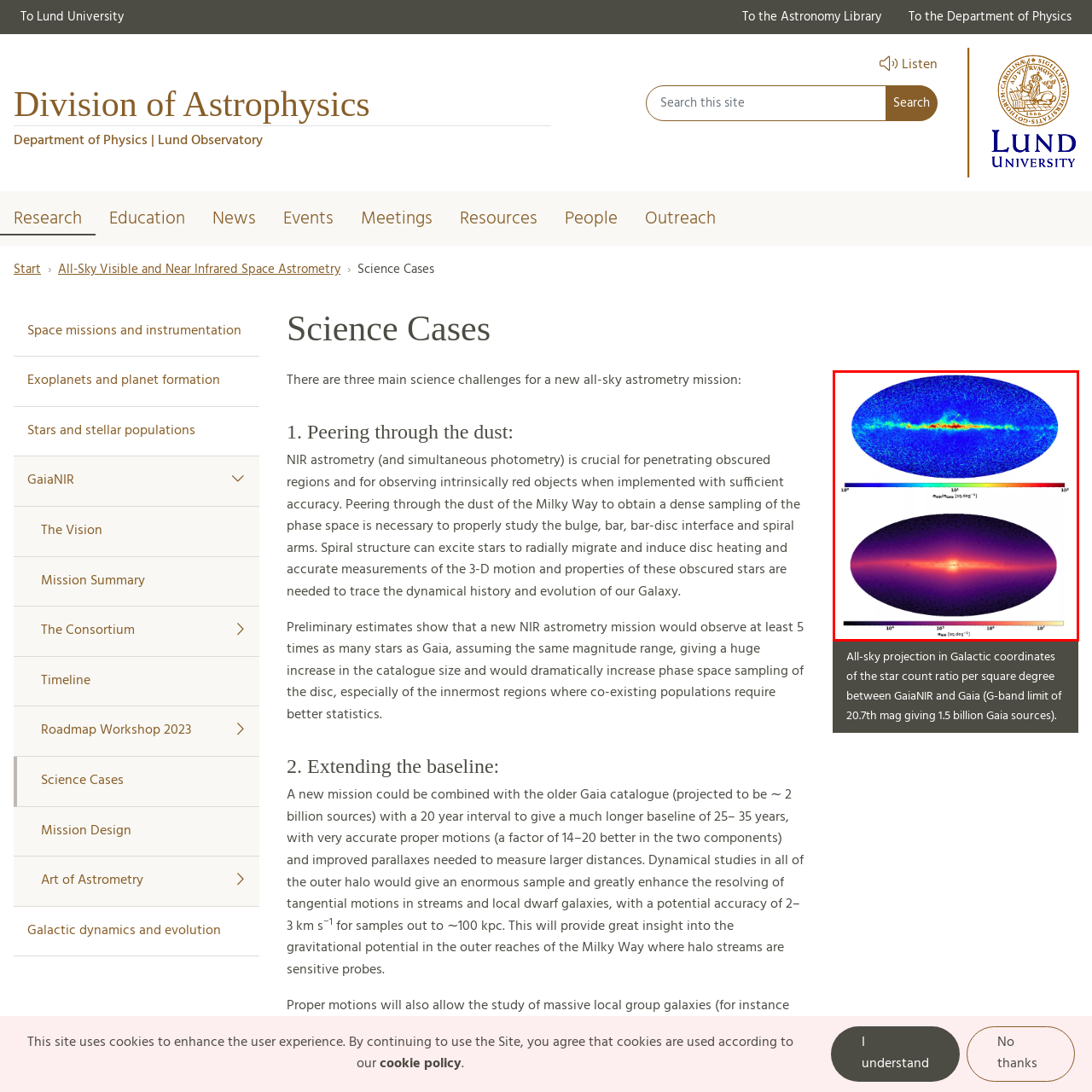Direct your gaze to the image circumscribed by the red boundary and deliver a thorough answer to the following question, drawing from the image's details: 
What is the purpose of the new NIR astrometry mission?

The question asks about the purpose of the new NIR astrometry mission. According to the caption, the new NIR astrometry mission has the potential to sample a significantly larger number of stars compared to the previous Gaia mission, which could greatly improve our understanding of Galactic dynamics and evolution.